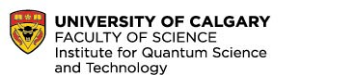Depict the image with a detailed narrative.

The image features the logo and title of the **Institute for Quantum Science and Technology** at the **University of Calgary**. It prominently displays the university's crest alongside the name of the faculty, emphasizing its focus on science and education in the field of quantum science. The design reflects the institution's commitment to leading research and innovation in quantum technologies, providing a clear visual identity for the institute within the university framework. The combination of the logo and text serves to enhance the recognition of the University of Calgary's contributions to quantum research and education.